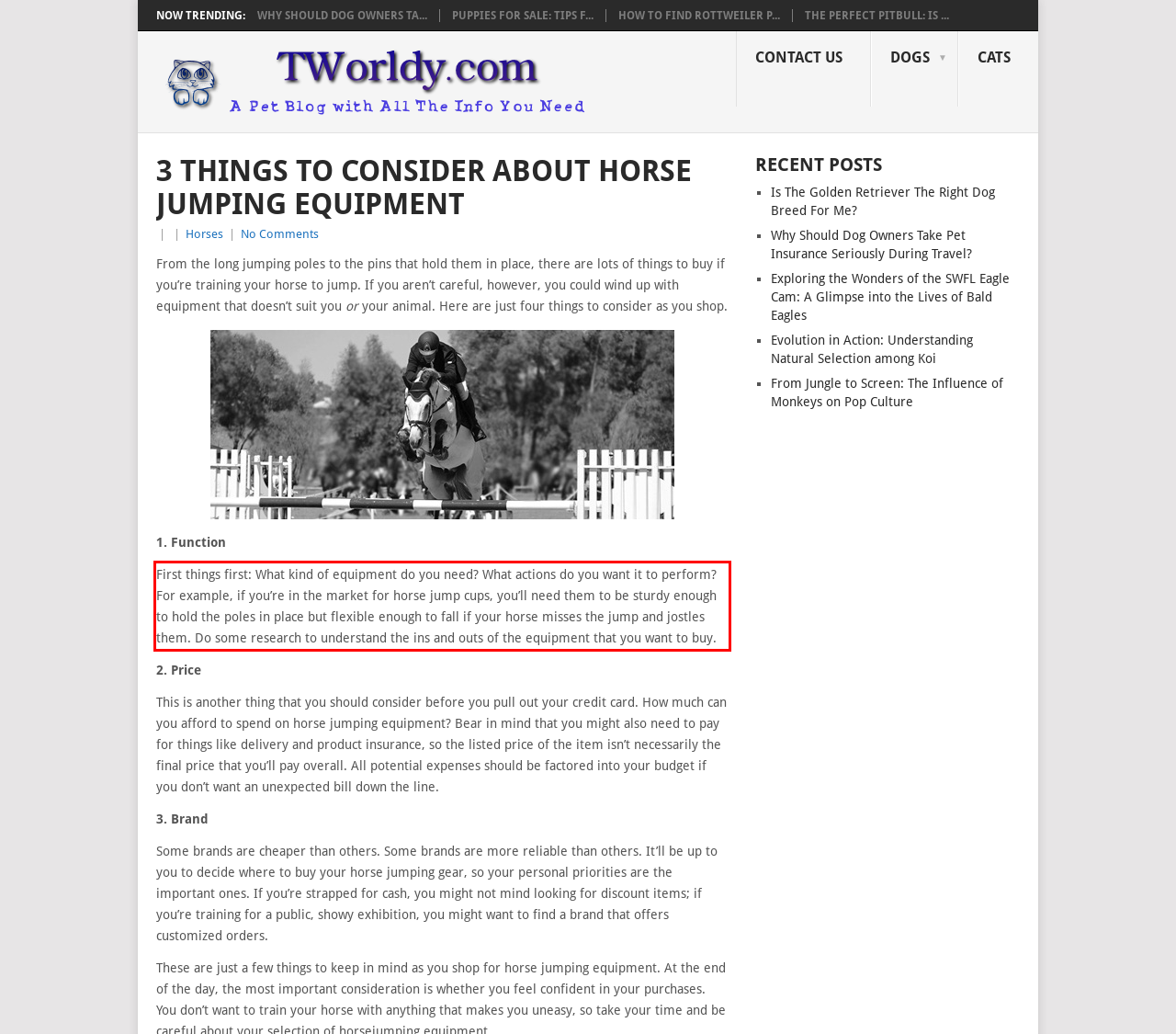You are presented with a webpage screenshot featuring a red bounding box. Perform OCR on the text inside the red bounding box and extract the content.

First things first: What kind of equipment do you need? What actions do you want it to perform? For example, if you’re in the market for horse jump cups, you’ll need them to be sturdy enough to hold the poles in place but flexible enough to fall if your horse misses the jump and jostles them. Do some research to understand the ins and outs of the equipment that you want to buy.